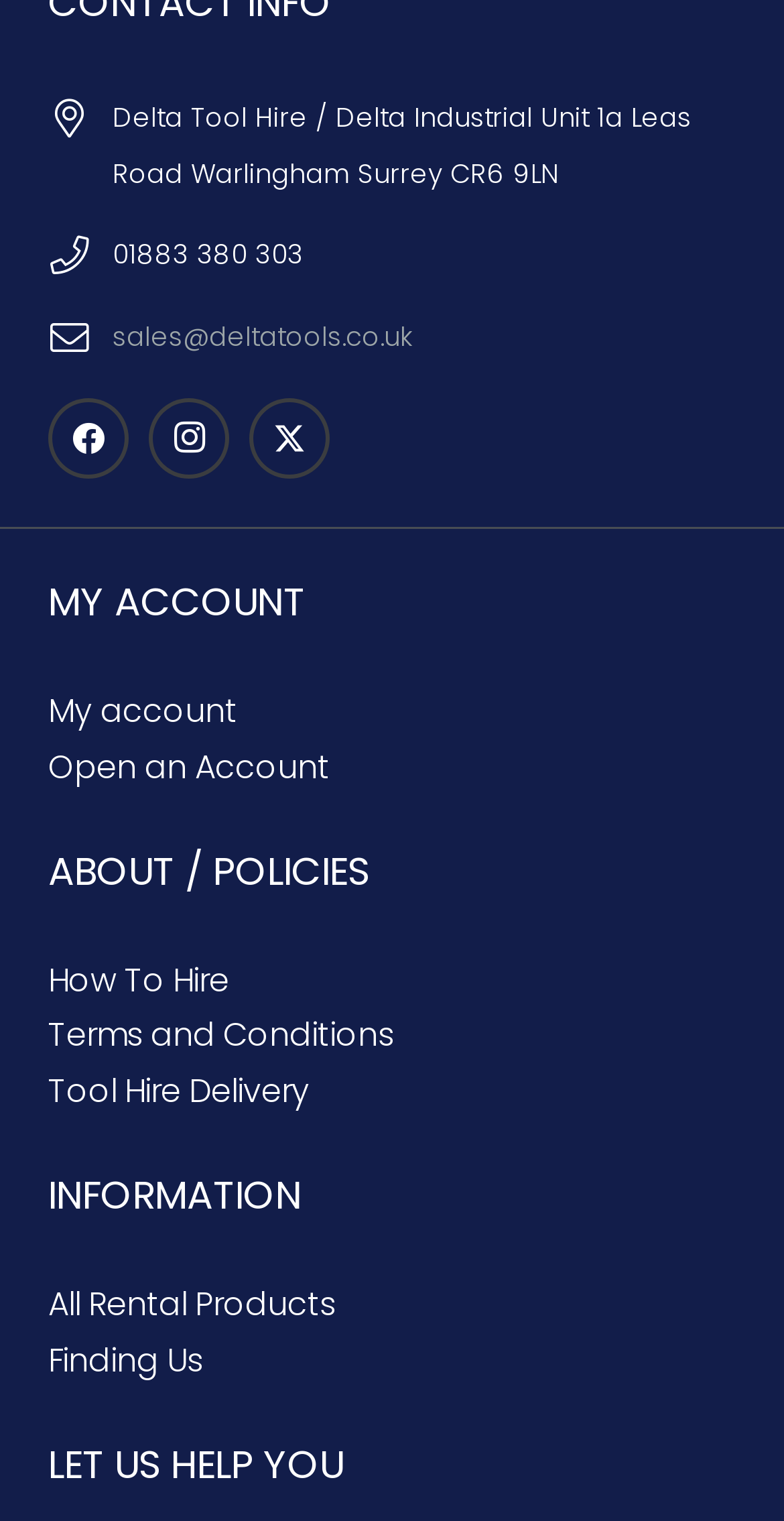What is the address of Delta Tool Hire?
Answer the question with a single word or phrase, referring to the image.

Delta Industrial Unit 1a Leas Road Warlingham Surrey CR6 9LN